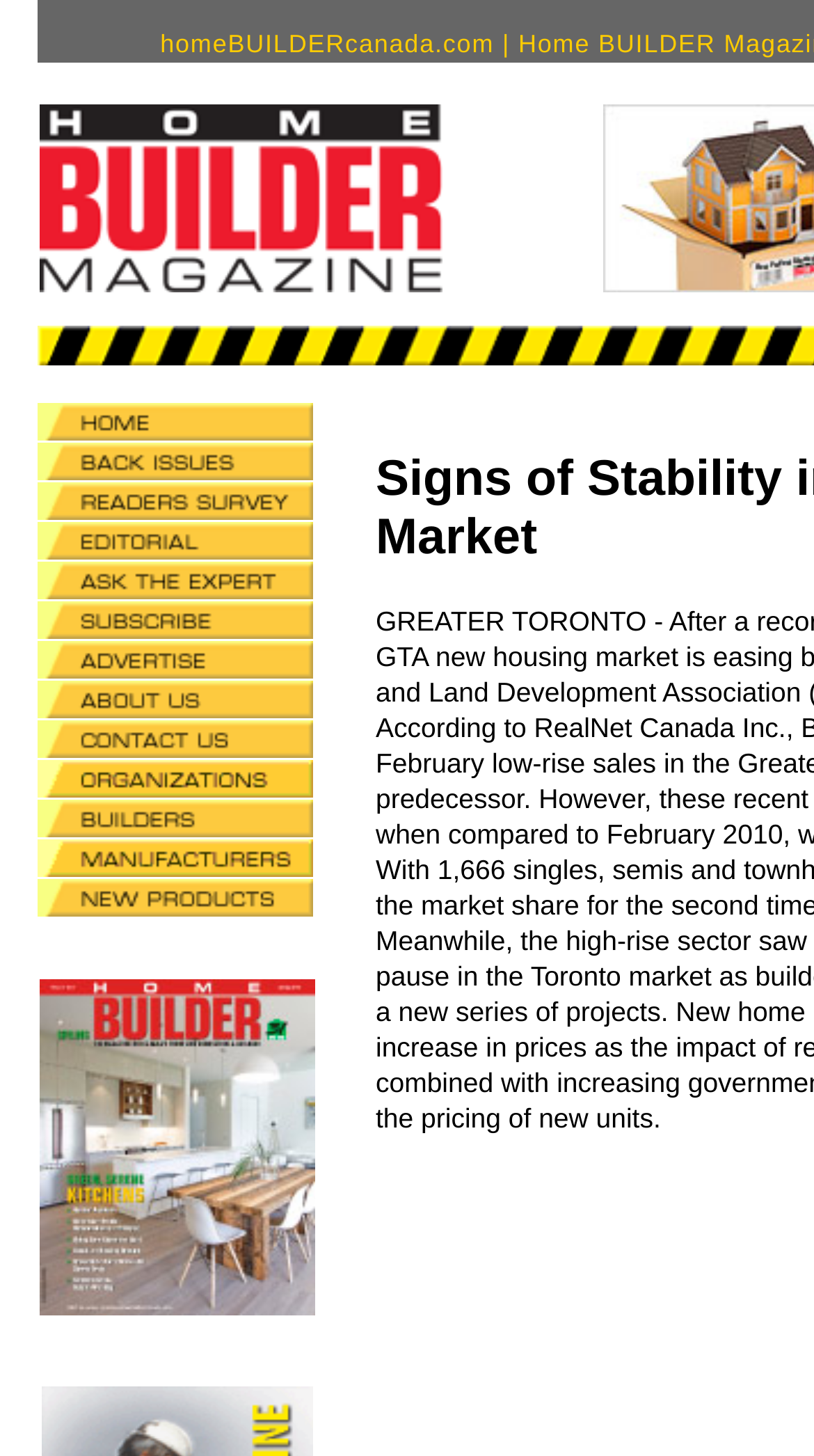Respond to the question below with a concise word or phrase:
How many links are present on the webpage?

15